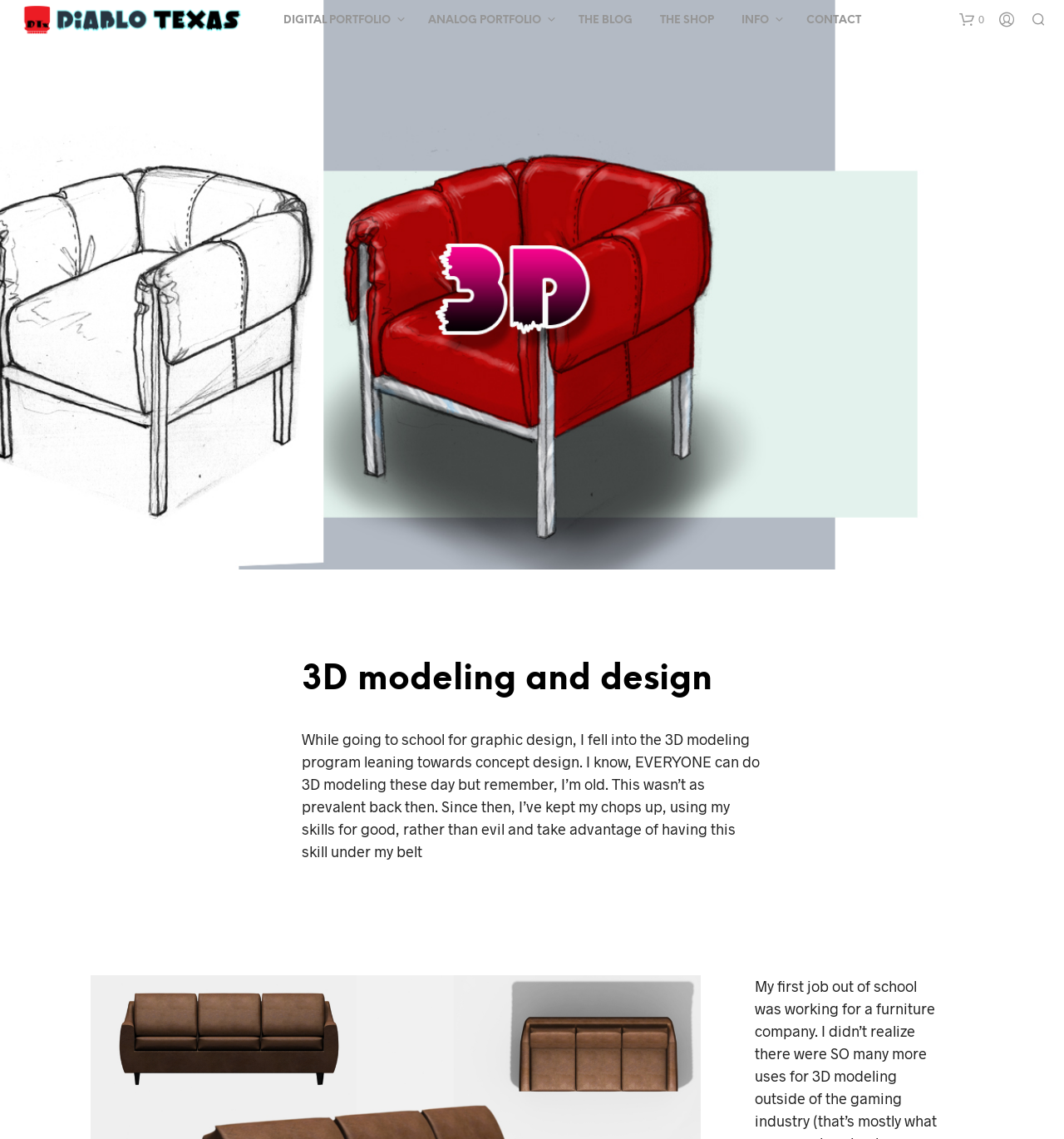Identify the coordinates of the bounding box for the element described below: "Digital Portfolio". Return the coordinates as four float numbers between 0 and 1: [left, top, right, bottom].

[0.255, 0.011, 0.379, 0.025]